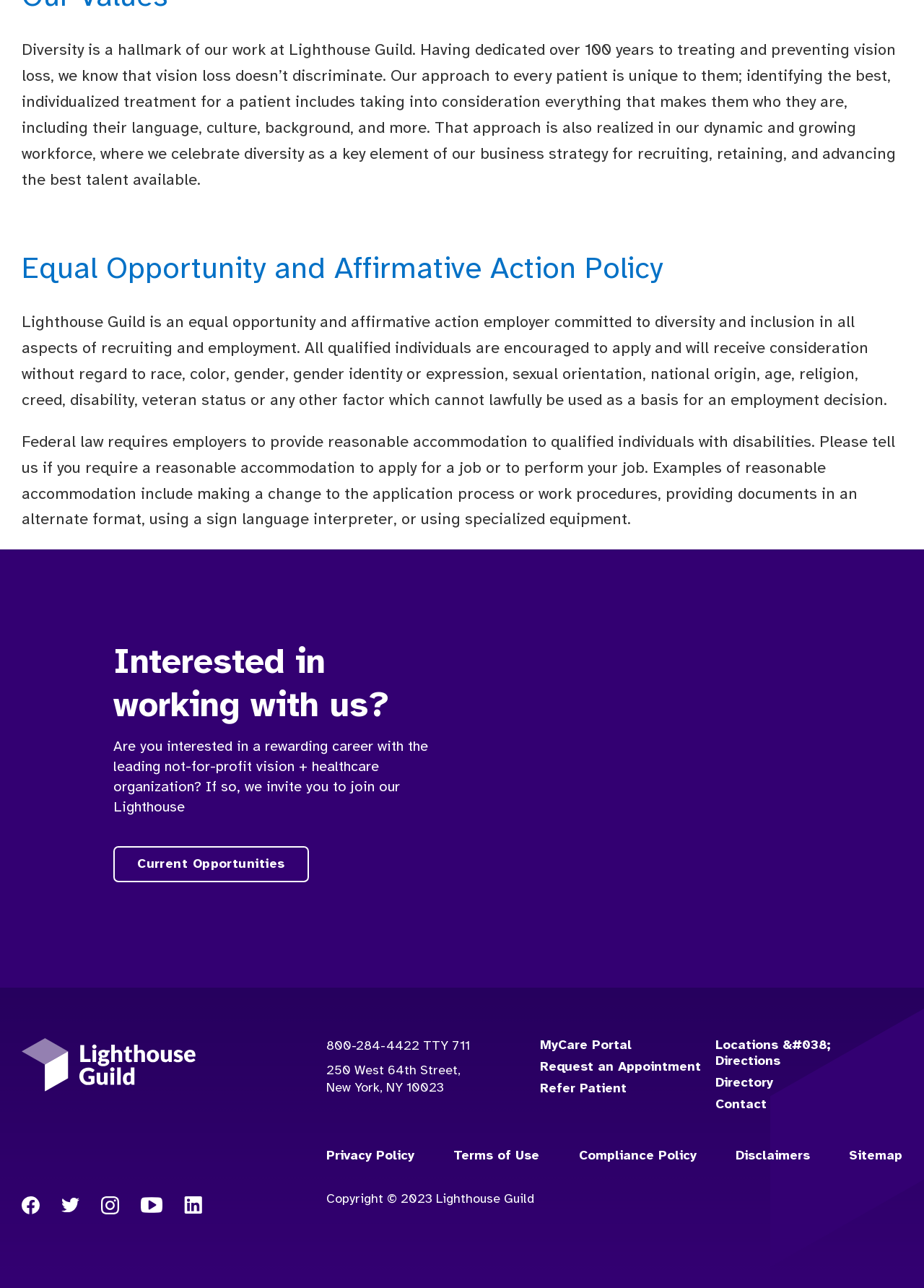Please identify the bounding box coordinates of the element on the webpage that should be clicked to follow this instruction: "Click on Current Opportunities". The bounding box coordinates should be given as four float numbers between 0 and 1, formatted as [left, top, right, bottom].

[0.123, 0.657, 0.334, 0.685]